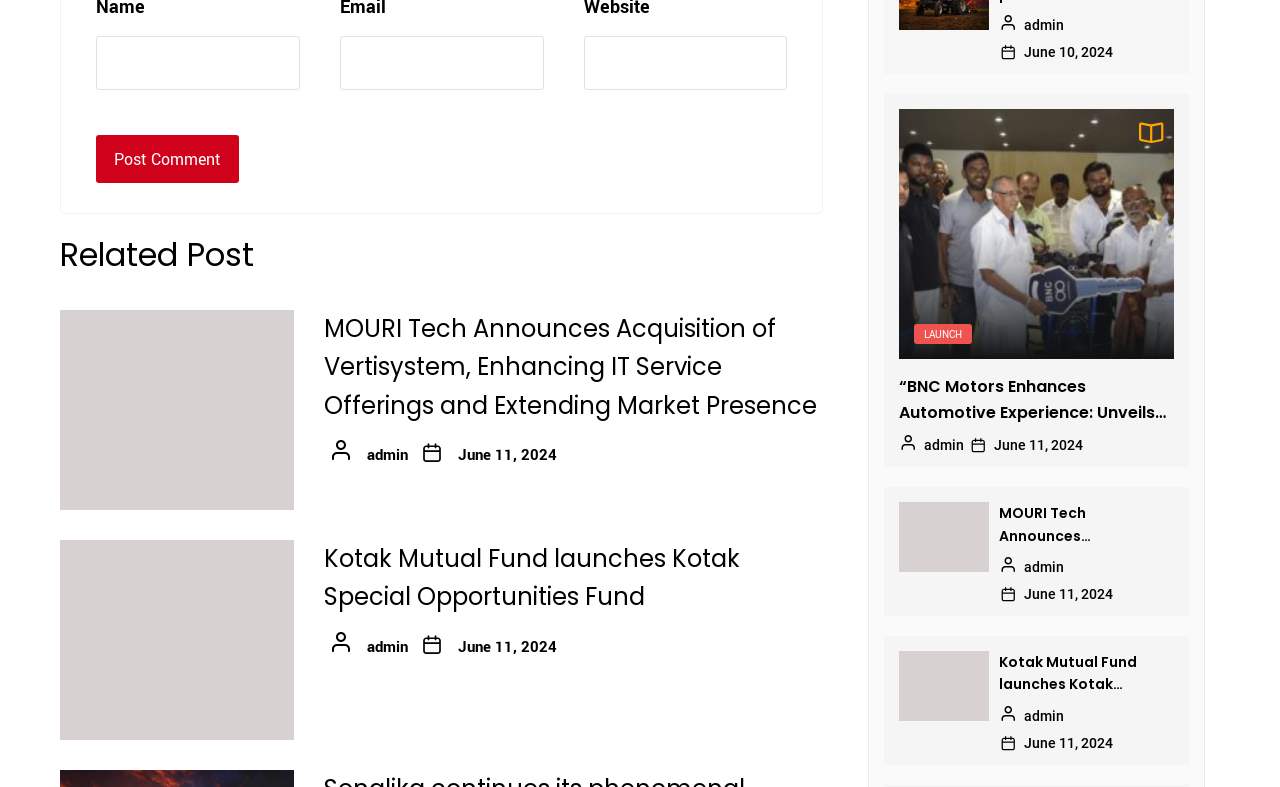Locate the bounding box of the UI element with the following description: "June 10, 2024June 10, 2024".

[0.8, 0.056, 0.87, 0.076]